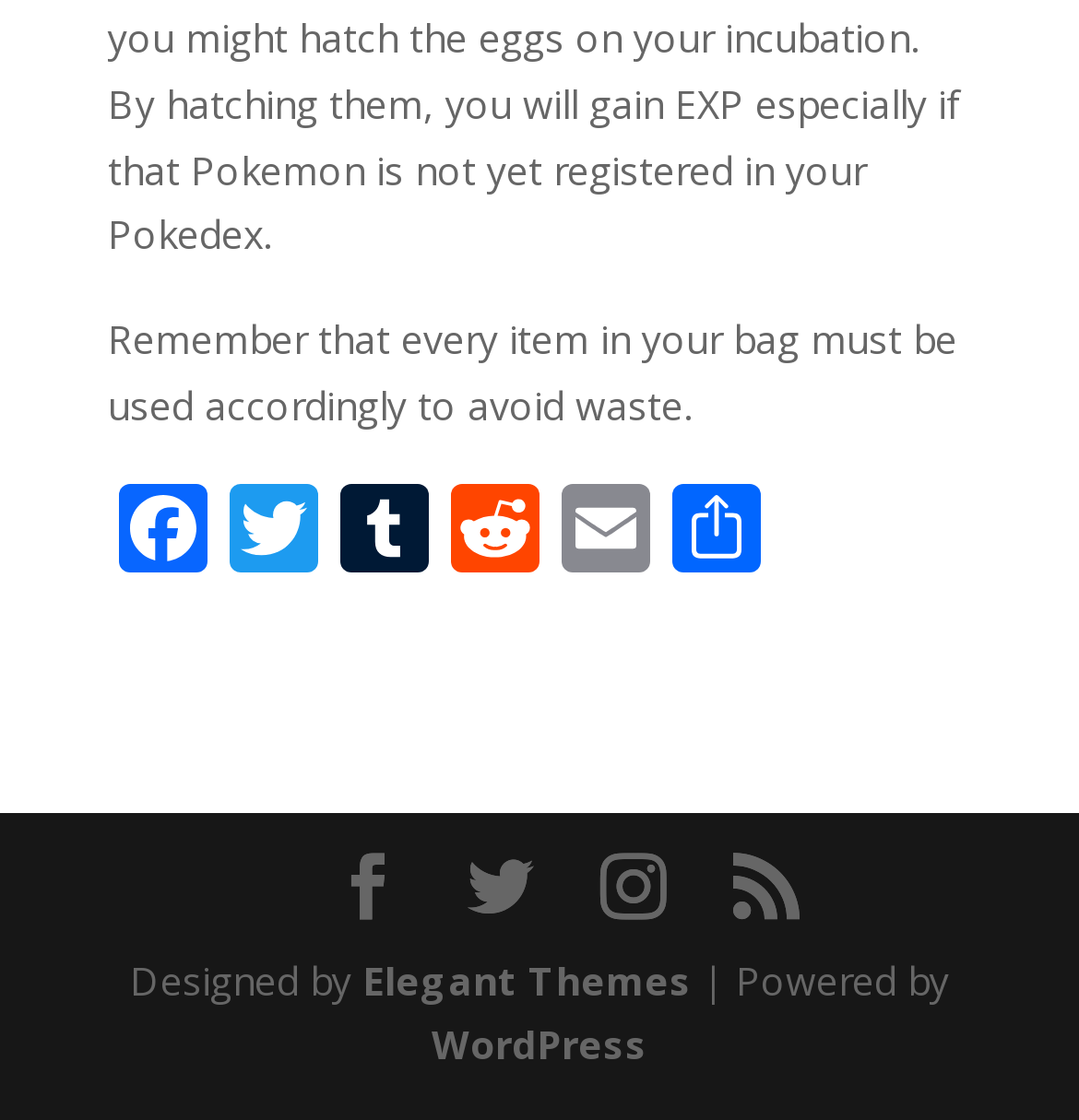How many social media links are there?
Refer to the image and respond with a one-word or short-phrase answer.

5